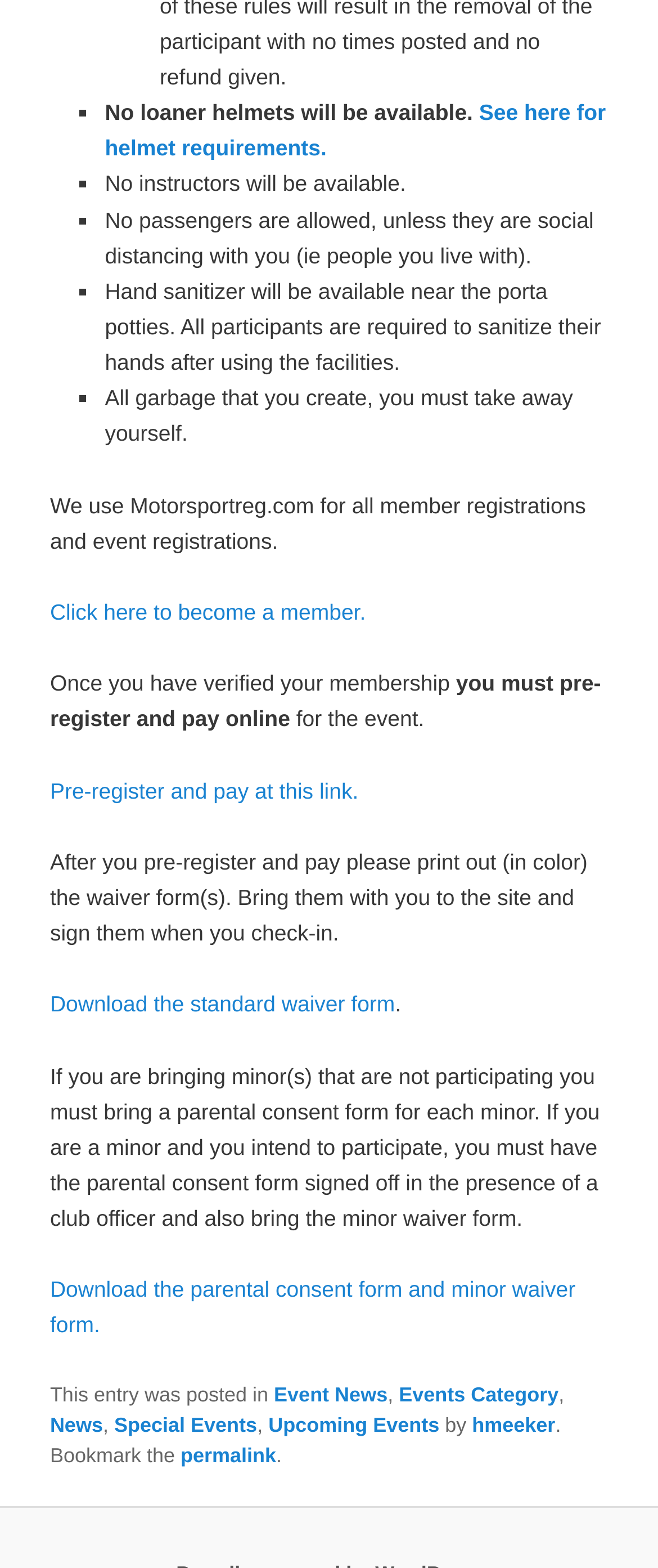What is required to sanitize after using facilities?
Answer the question with detailed information derived from the image.

According to the webpage, hand sanitizer will be available near the porta potties, and all participants are required to sanitize their hands after using the facilities.